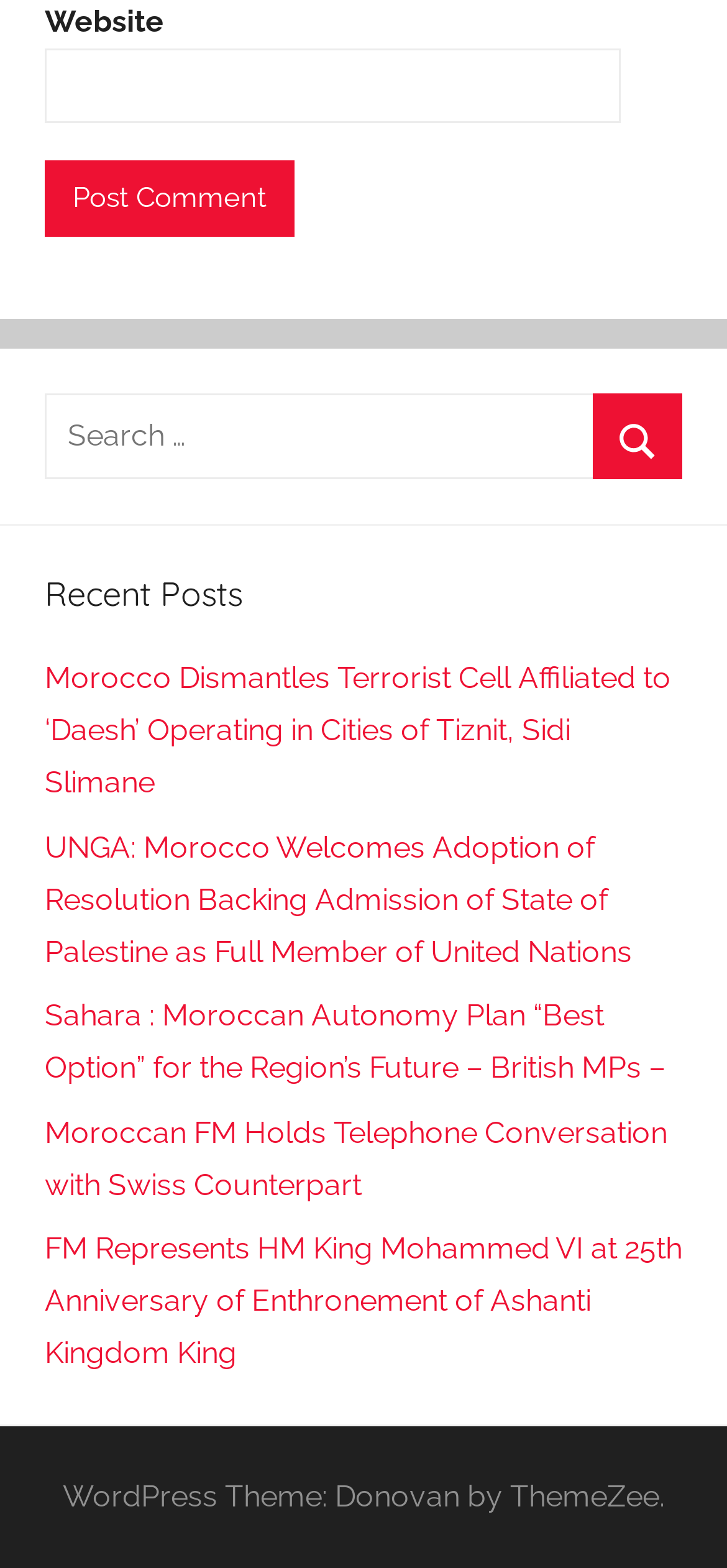Could you provide the bounding box coordinates for the portion of the screen to click to complete this instruction: "Search for something"?

[0.062, 0.251, 0.938, 0.306]